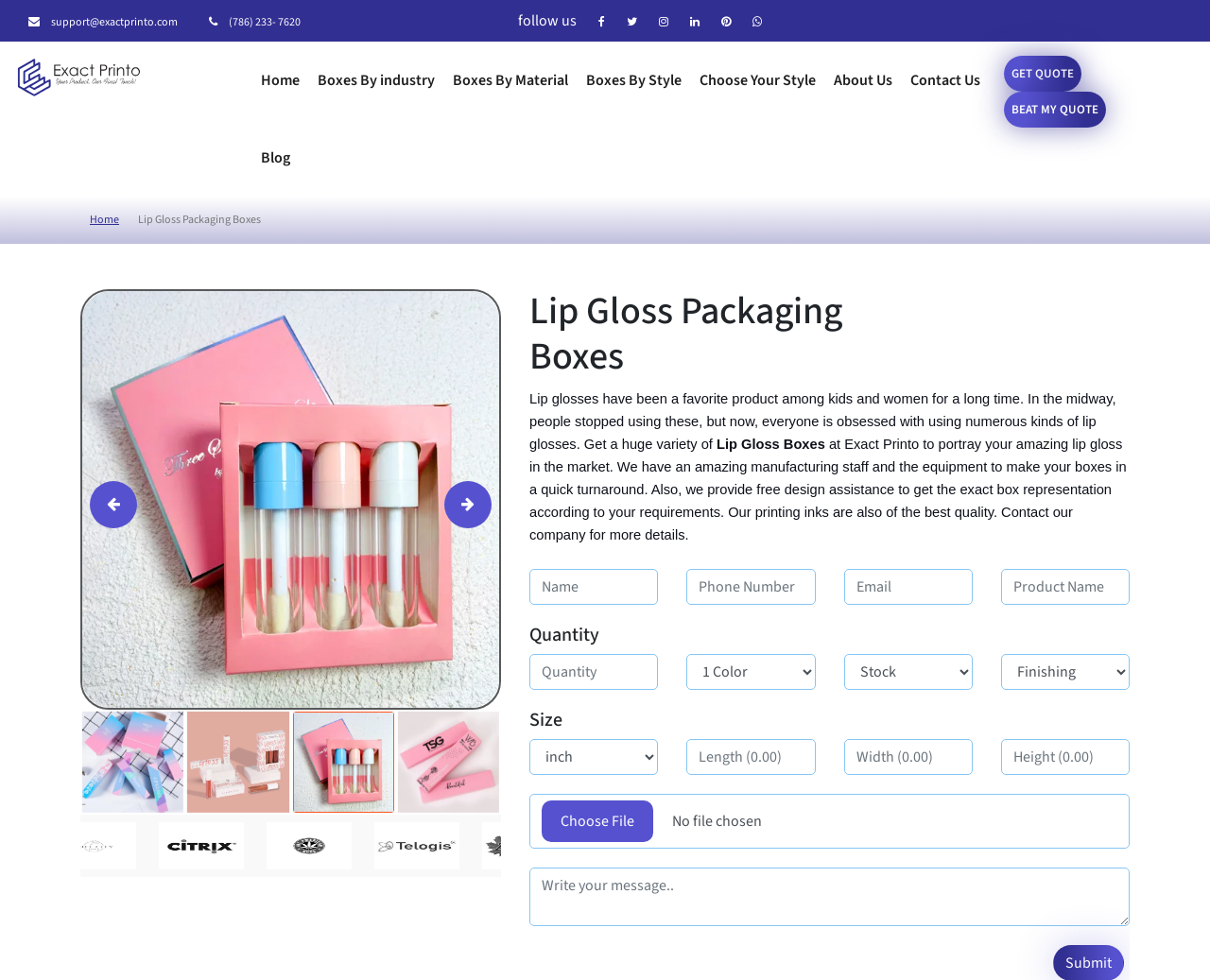Can you show the bounding box coordinates of the region to click on to complete the task described in the instruction: "Click the Home link"?

[0.21, 0.042, 0.254, 0.122]